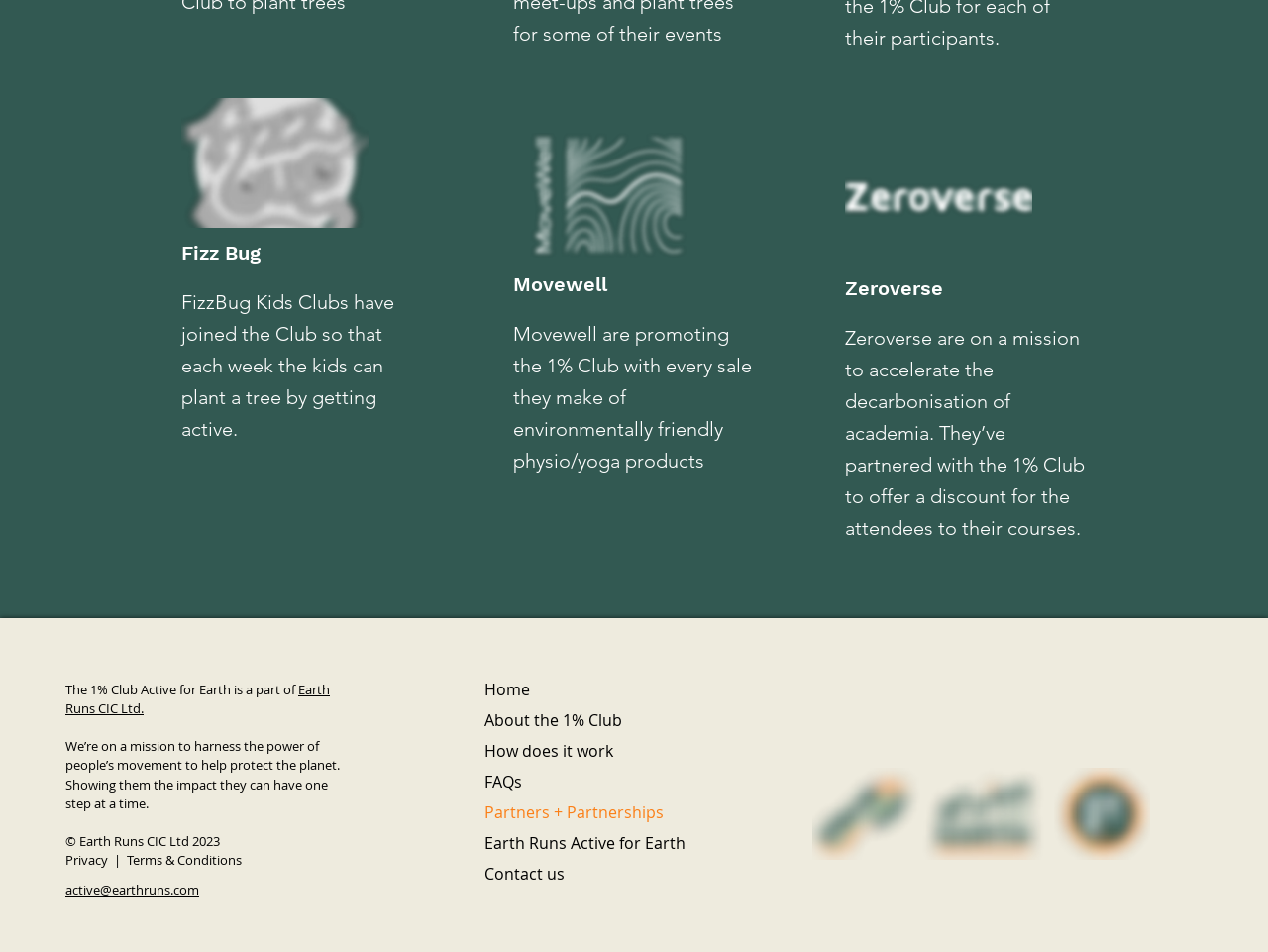Examine the screenshot and answer the question in as much detail as possible: What is the purpose of the 1% Club?

The purpose of the 1% Club is to harness the power of people's movement to help protect the planet, as mentioned in the StaticText element at the bottom of the webpage.